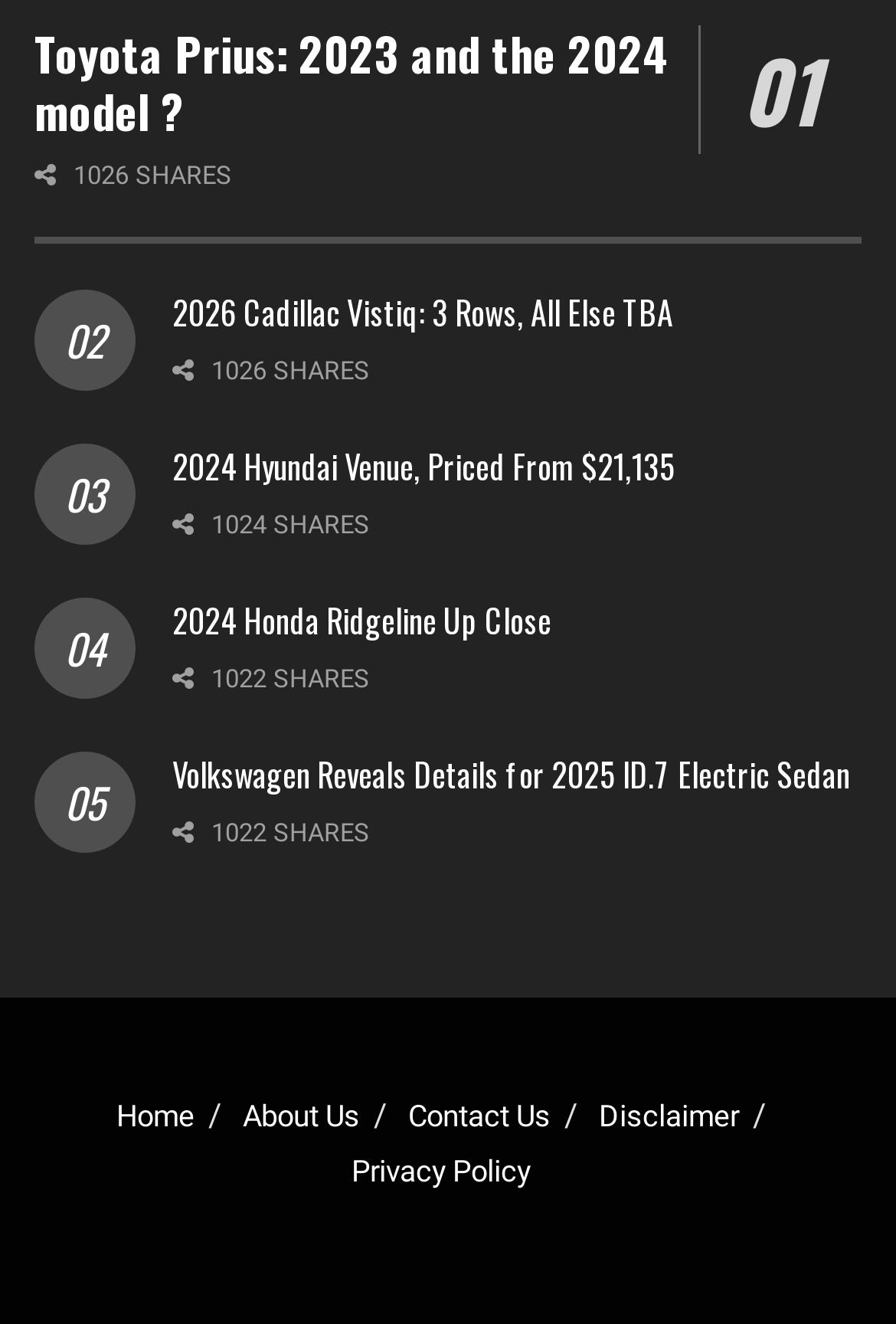Find the bounding box coordinates of the clickable area that will achieve the following instruction: "Go to the home page".

[0.129, 0.83, 0.217, 0.856]